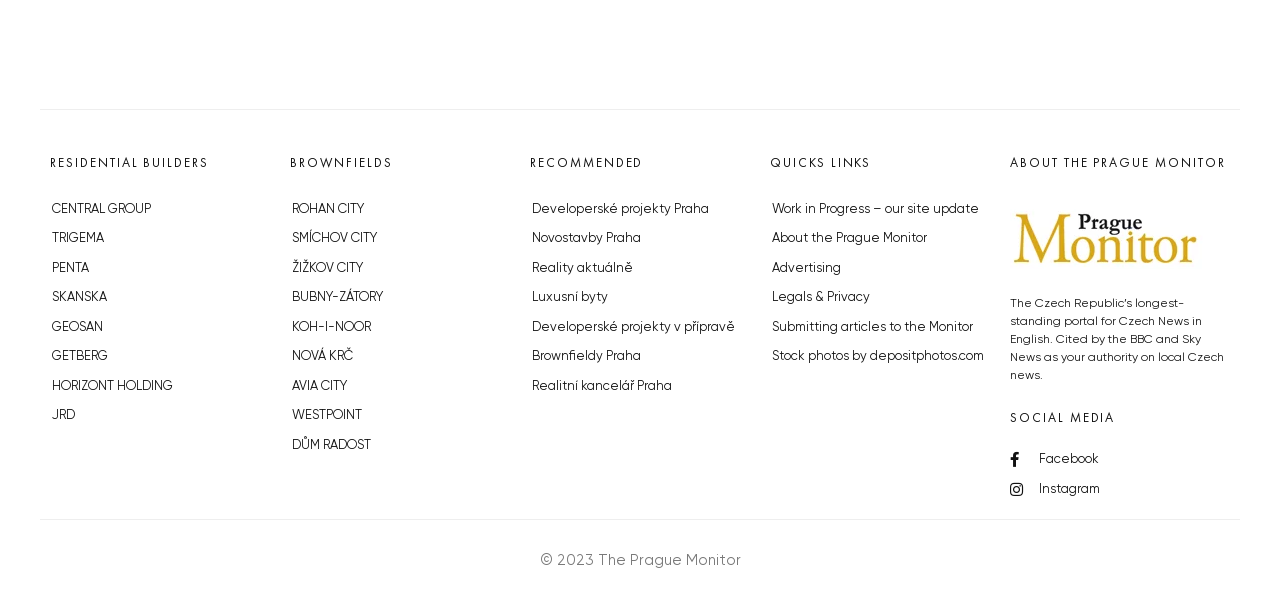Locate the bounding box coordinates of the element that should be clicked to execute the following instruction: "Learn about the Prague Monitor".

[0.789, 0.323, 0.961, 0.456]